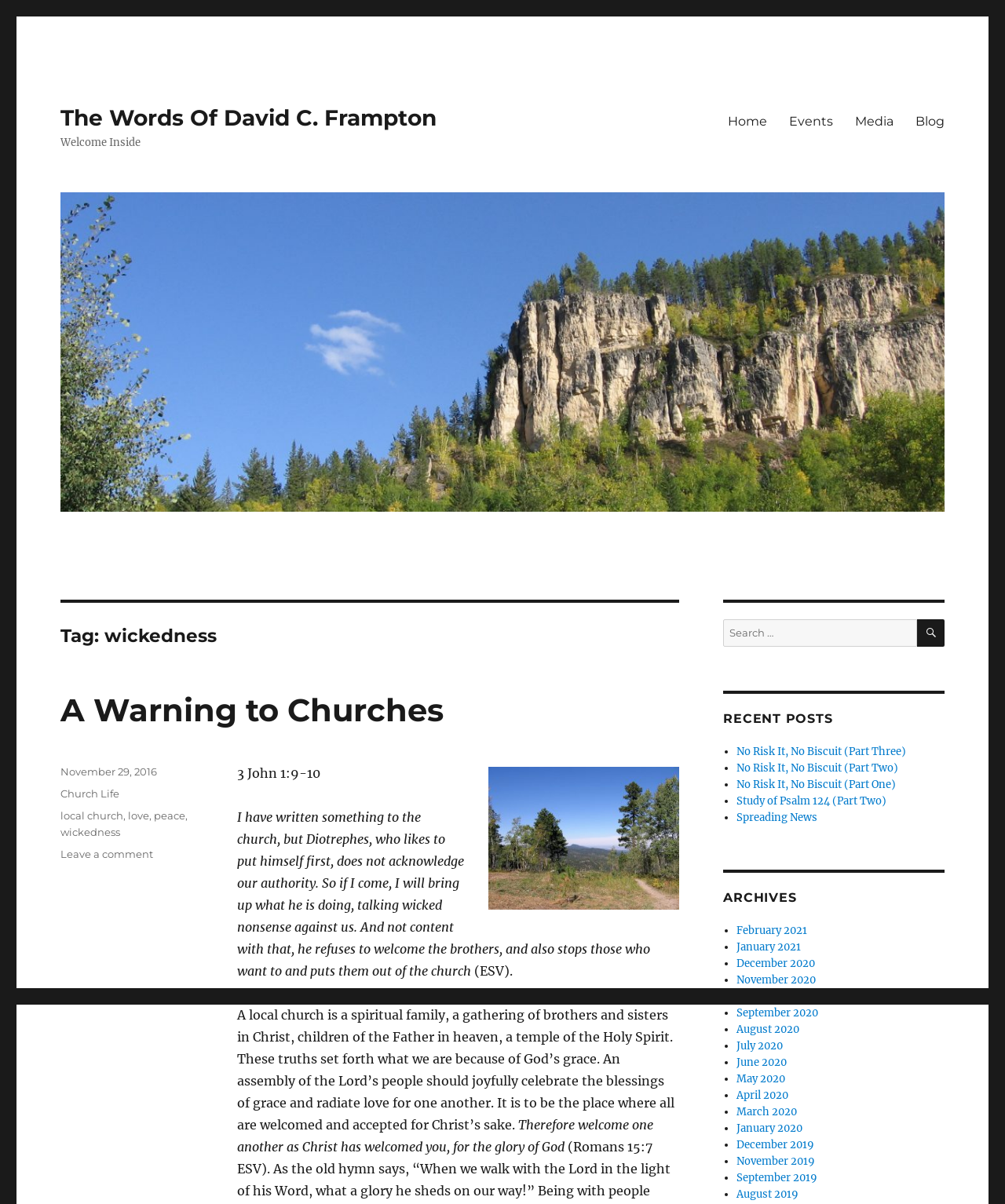Using the element description: "November 29, 2016March 23, 2017", determine the bounding box coordinates for the specified UI element. The coordinates should be four float numbers between 0 and 1, [left, top, right, bottom].

[0.06, 0.636, 0.156, 0.646]